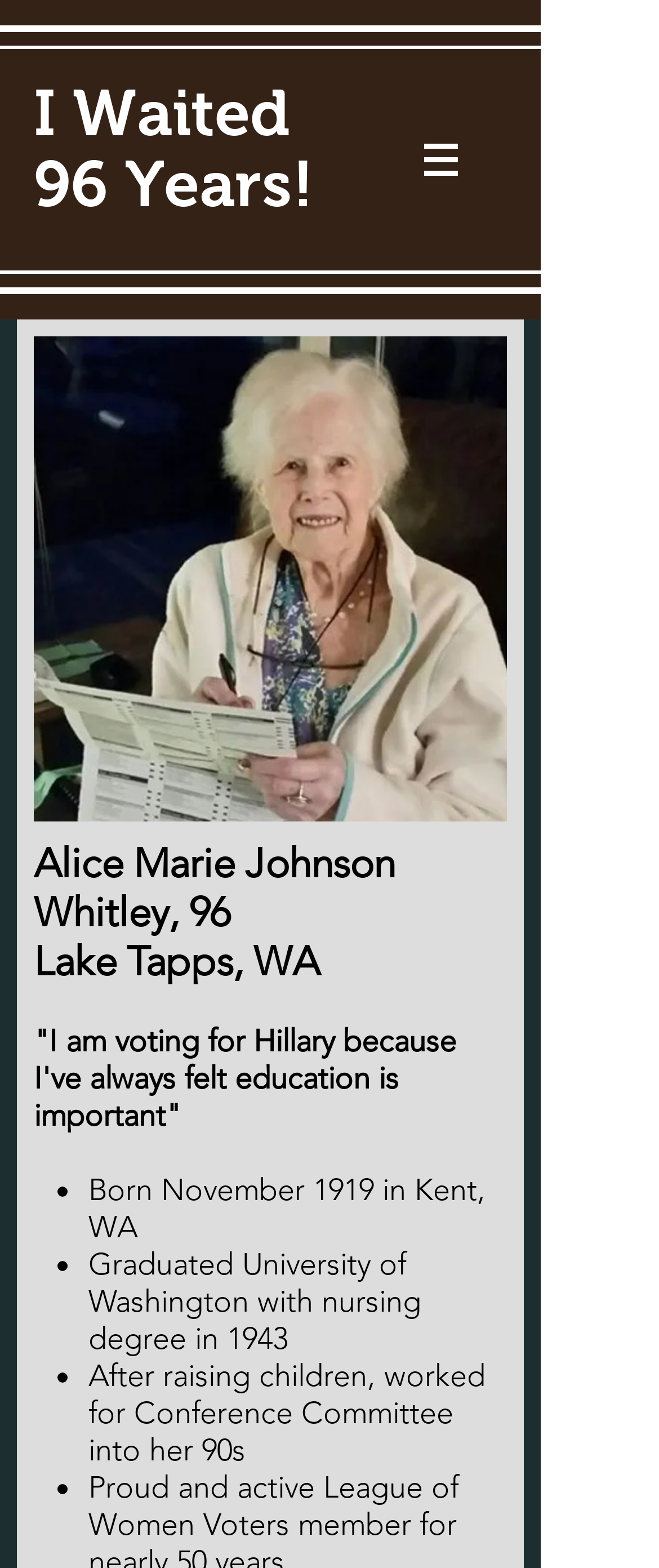Extract the bounding box of the UI element described as: "I Waited 96 Years!".

[0.051, 0.05, 0.477, 0.14]